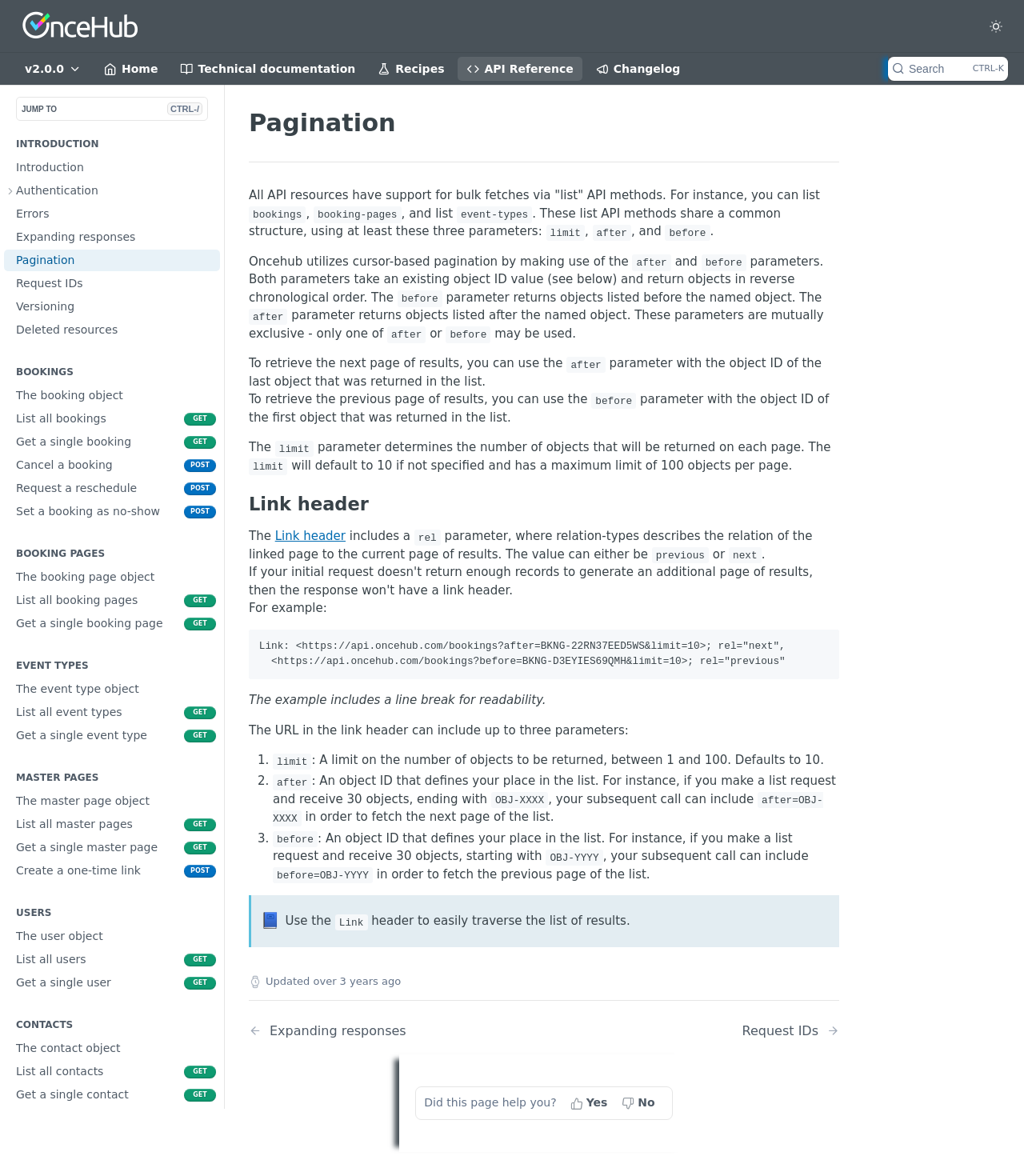Using the element description: "The booking page object", determine the bounding box coordinates for the specified UI element. The coordinates should be four float numbers between 0 and 1, [left, top, right, bottom].

[0.004, 0.482, 0.215, 0.5]